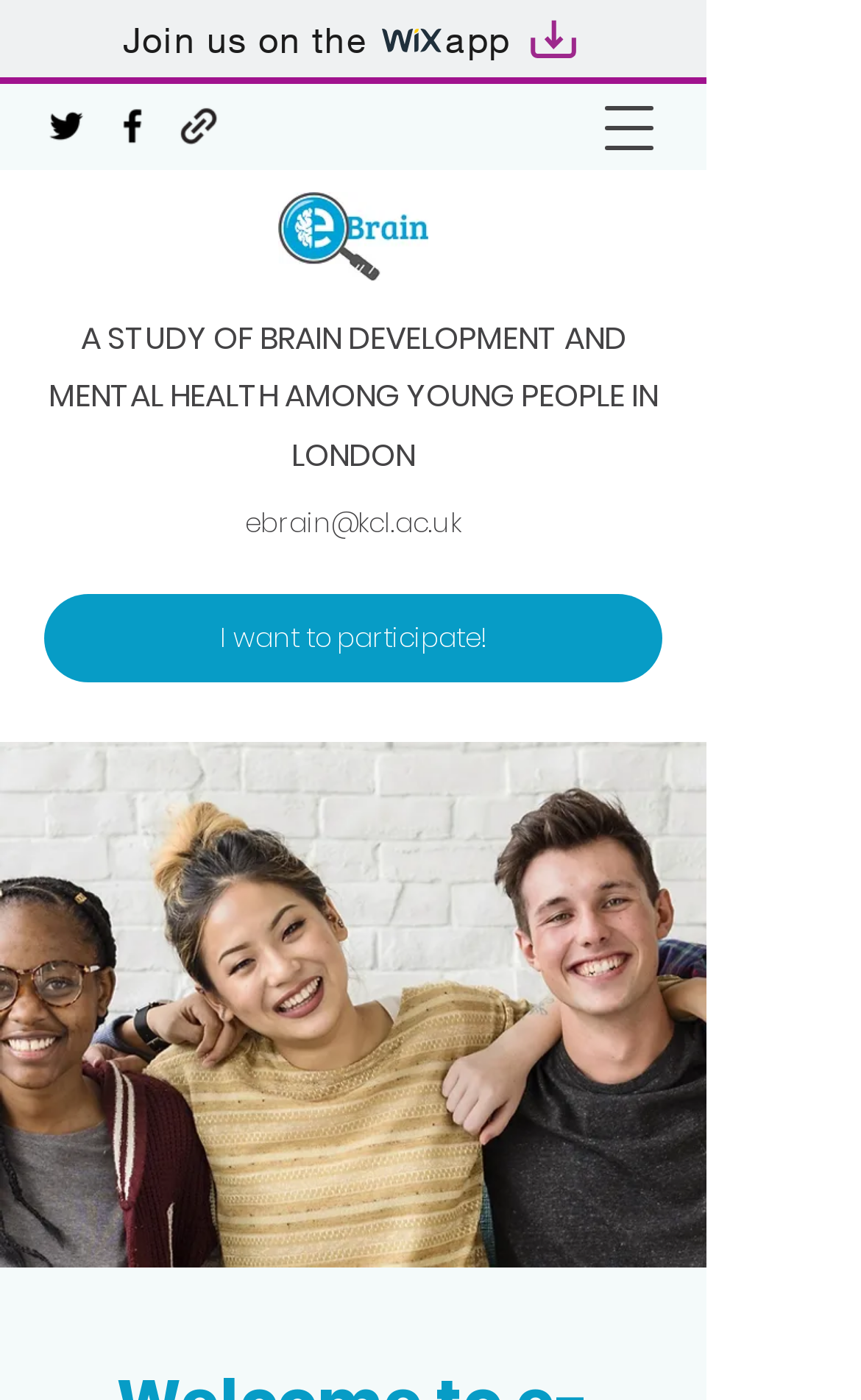What is the purpose of the 'I want to participate!' button?
Please give a well-detailed answer to the question.

I inferred the answer by considering the context of the website, which is a research study on adolescent mental health, and the button's text 'I want to participate!'. This suggests that the button is for individuals who want to participate in the study.